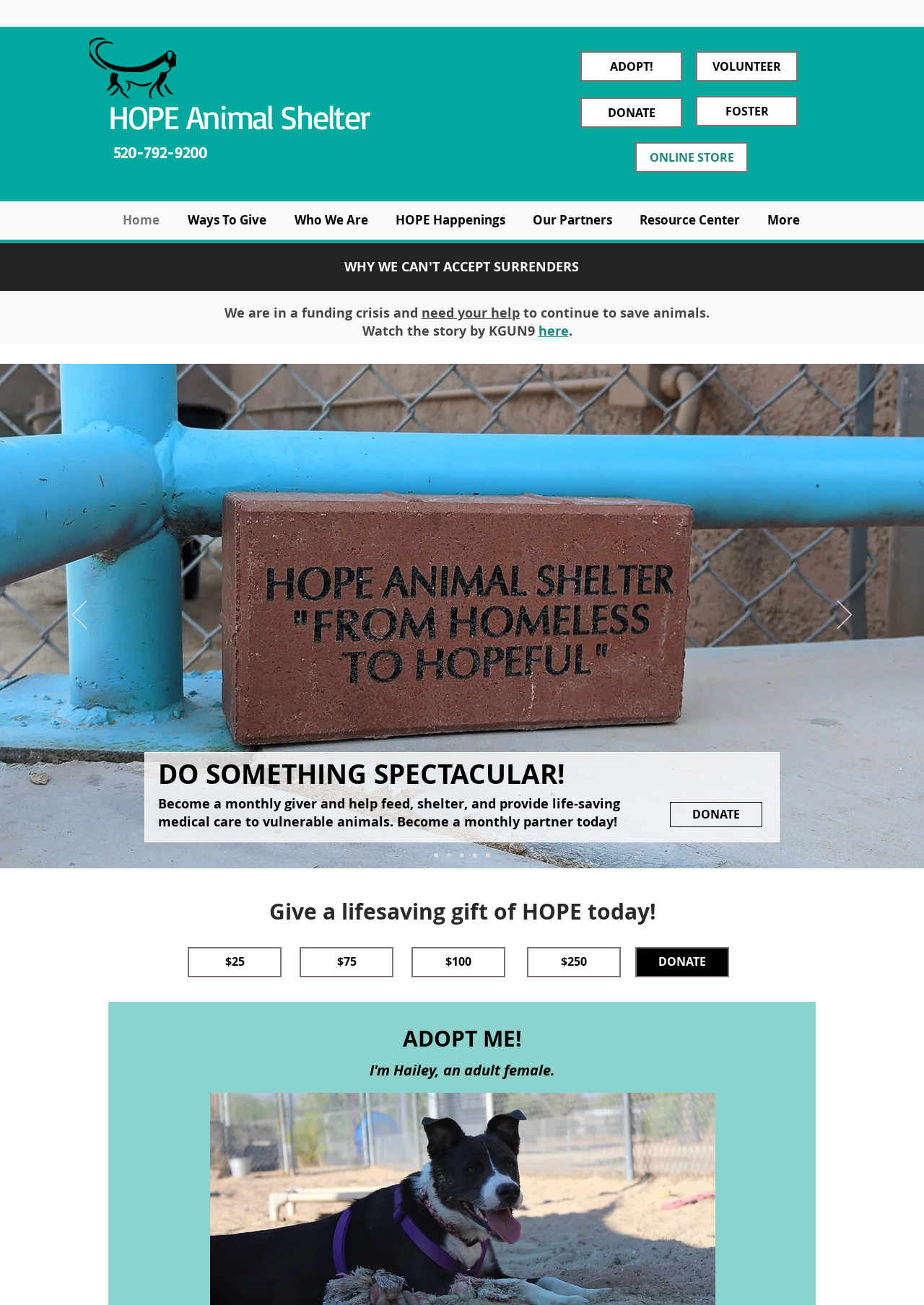Please analyze the image and provide a thorough answer to the question:
What is the purpose of the slideshow?

The slideshow region contains images and navigation buttons, suggesting that it is used to showcase animals. The presence of links like 'shelterluv' and 'feed the animals' in the navigation also supports this conclusion.